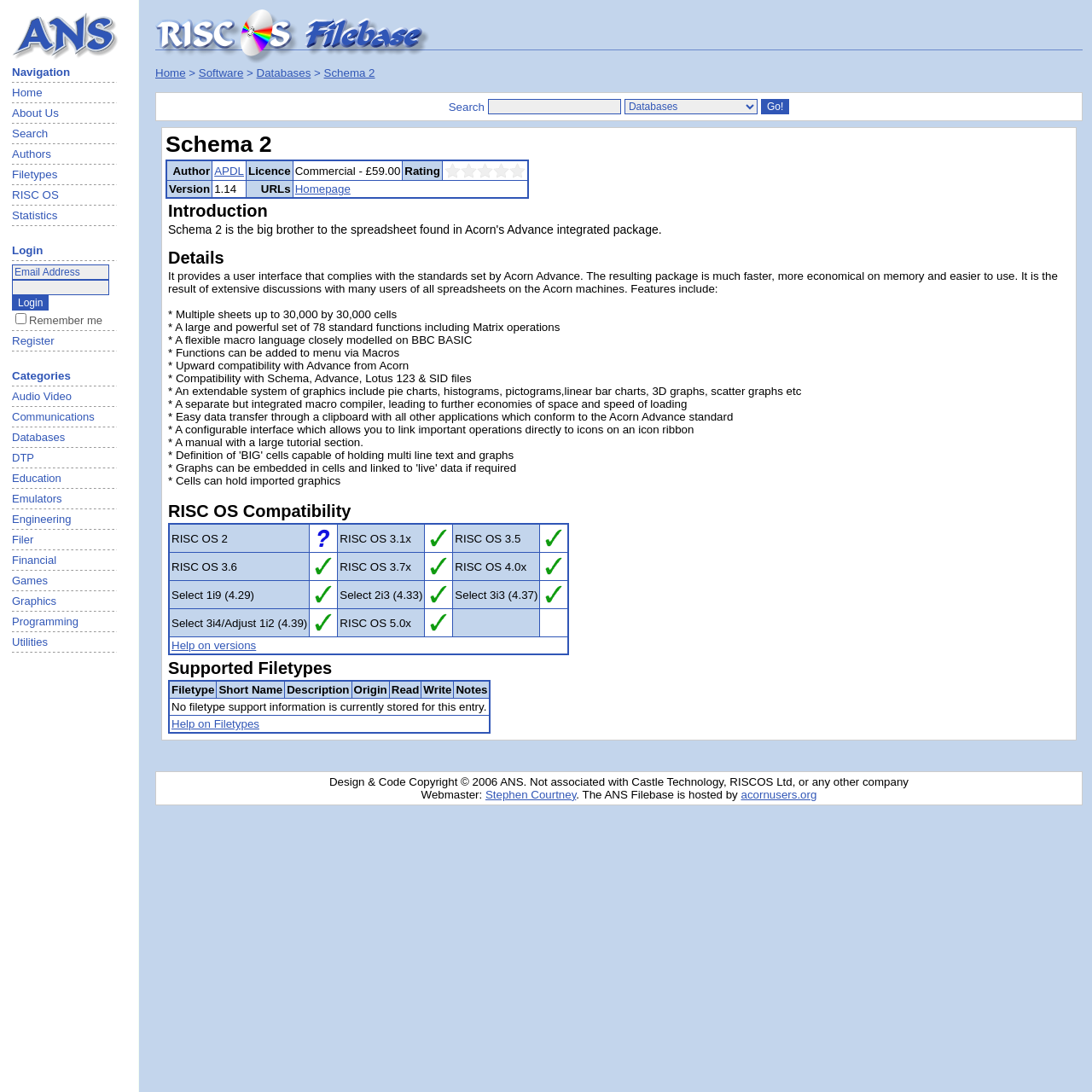Give a one-word or one-phrase response to the question:
What is the purpose of the checkbox?

Remember me